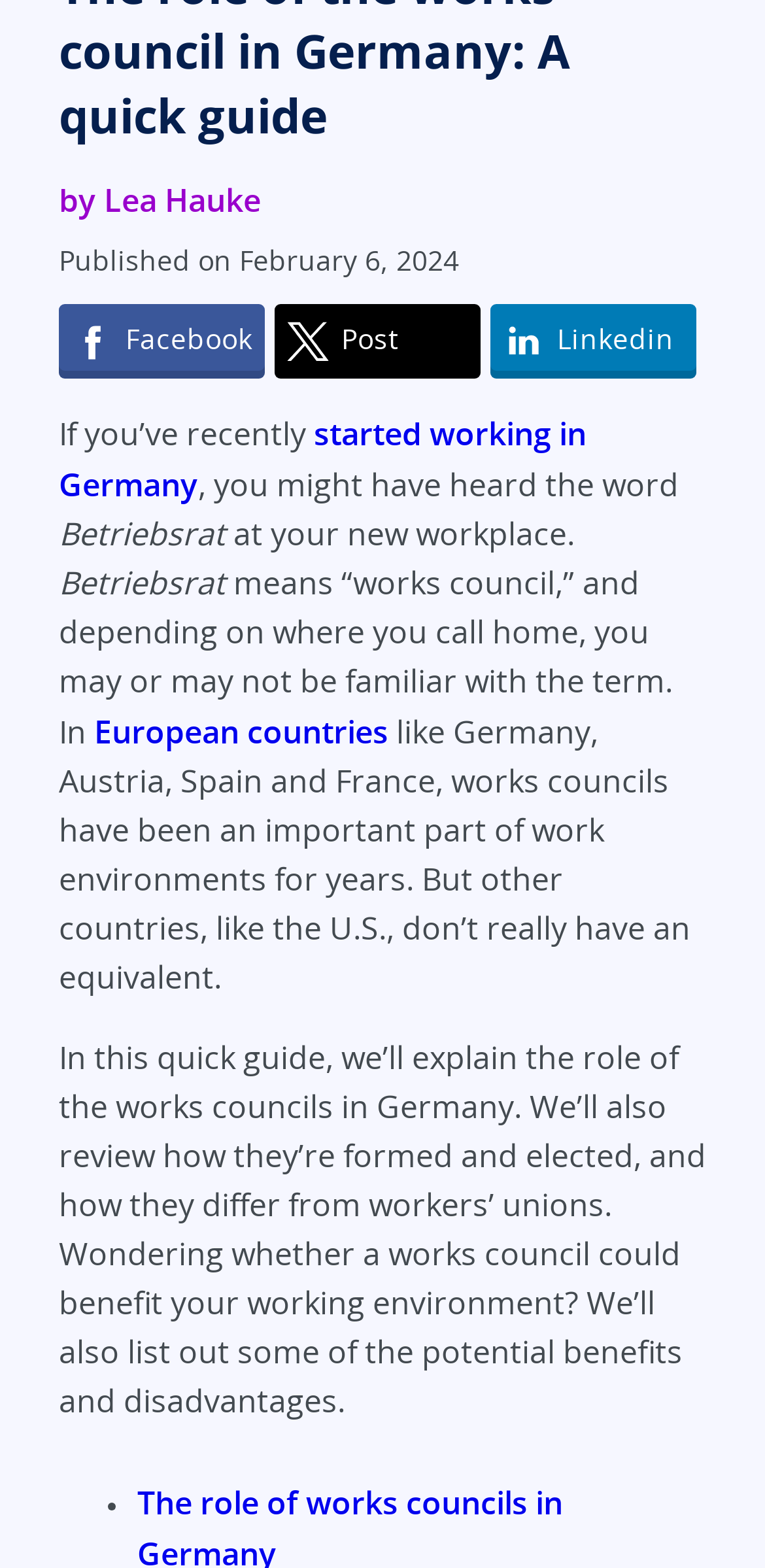Based on the description "European countries", find the bounding box of the specified UI element.

[0.123, 0.453, 0.508, 0.481]